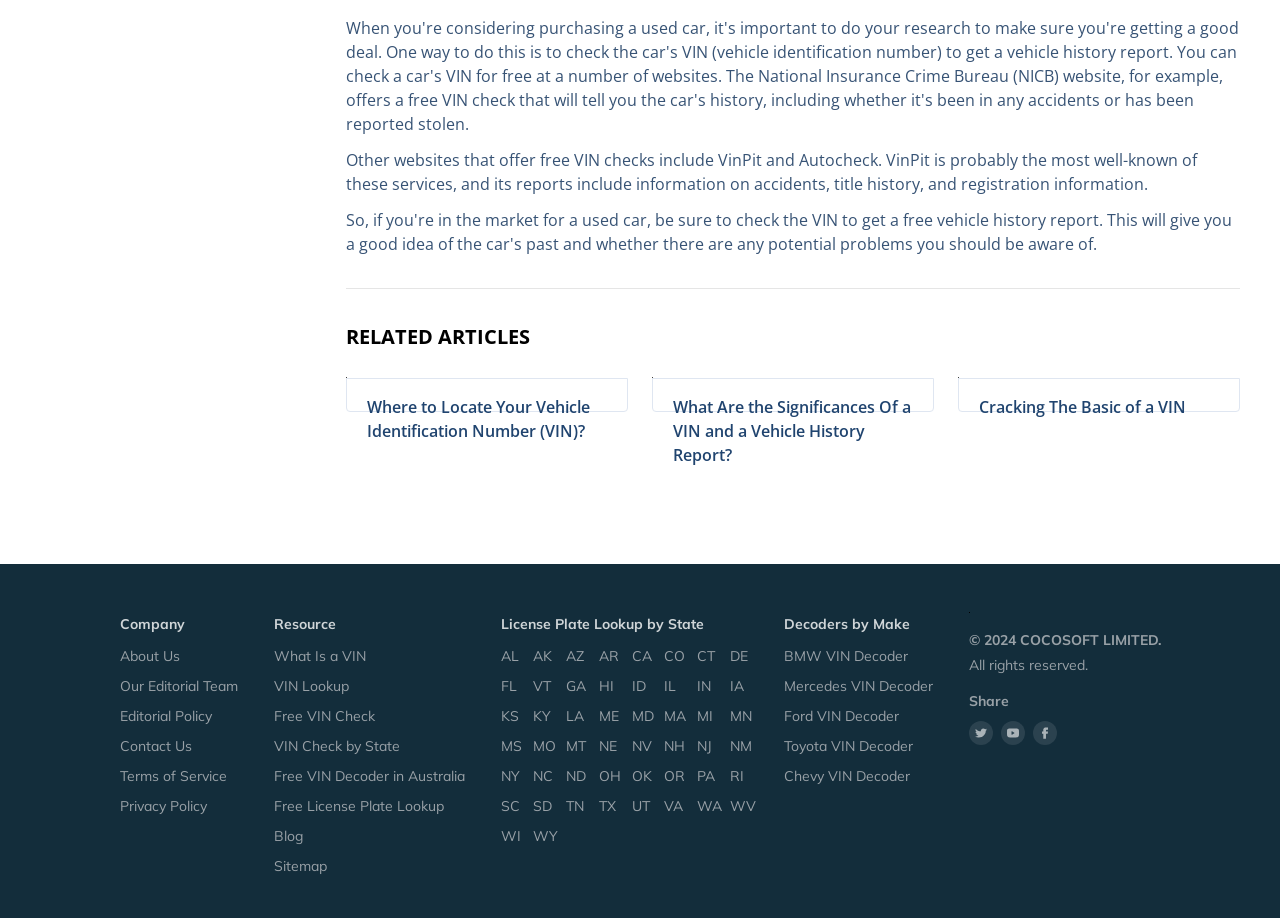Determine the bounding box coordinates for the clickable element required to fulfill the instruction: "Read 'RELATED ARTICLES'". Provide the coordinates as four float numbers between 0 and 1, i.e., [left, top, right, bottom].

[0.27, 0.314, 0.969, 0.384]